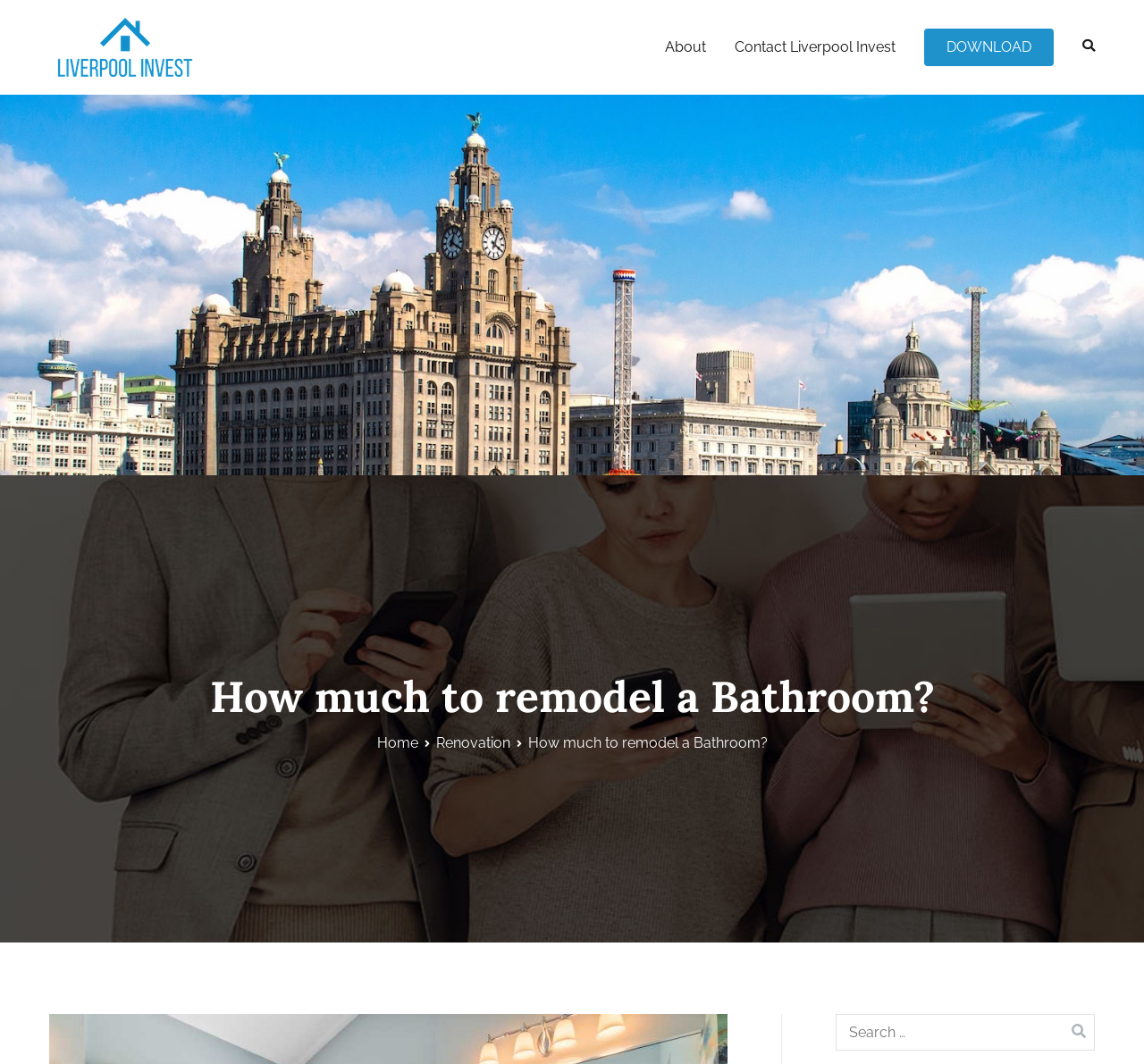Give a concise answer using only one word or phrase for this question:
What is the company name in the top left corner?

Liverpool Invest